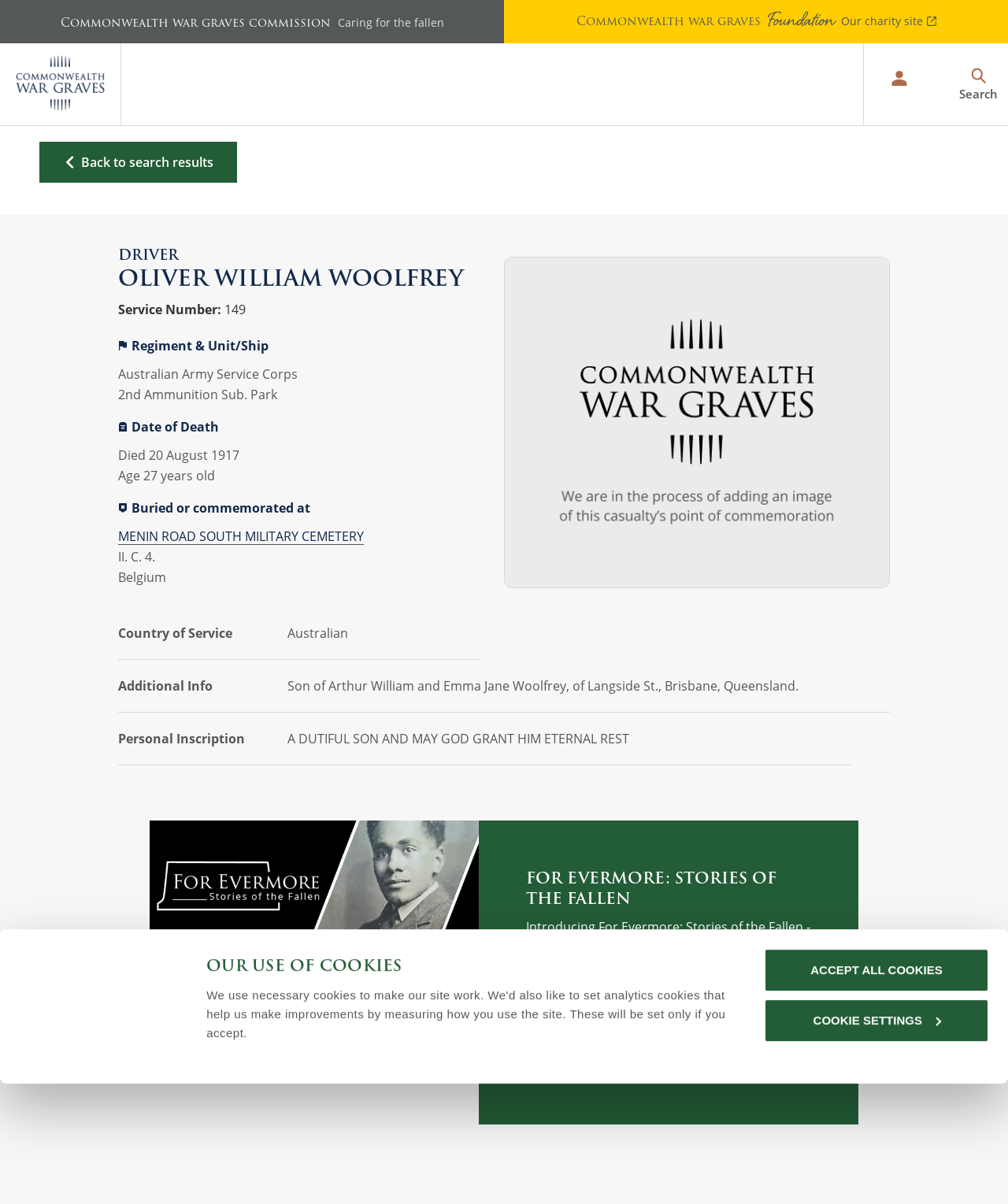What is the name of the organization?
Look at the image and respond with a one-word or short-phrase answer.

Commonwealth War Graves Commission